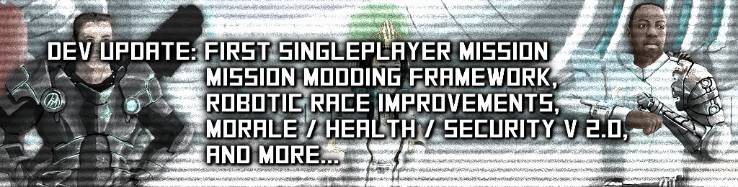Break down the image and provide a full description, noting any significant aspects.

The image features a bold and dynamic header for a development update related to the indie space 4X game "Predestination." The text prominently displays the announcement about the first Singleplayer Mission and highlights key features like the mission modding framework, improvements to the robotic race, and updates on gameplay mechanics regarding morale, health, and security. In the background, characters dressed in futuristic attire are depicted, representing the game's sci-fi theme. This visually striking update communicates exciting new content and enhancements, inviting players to engage with the latest developments in the game.